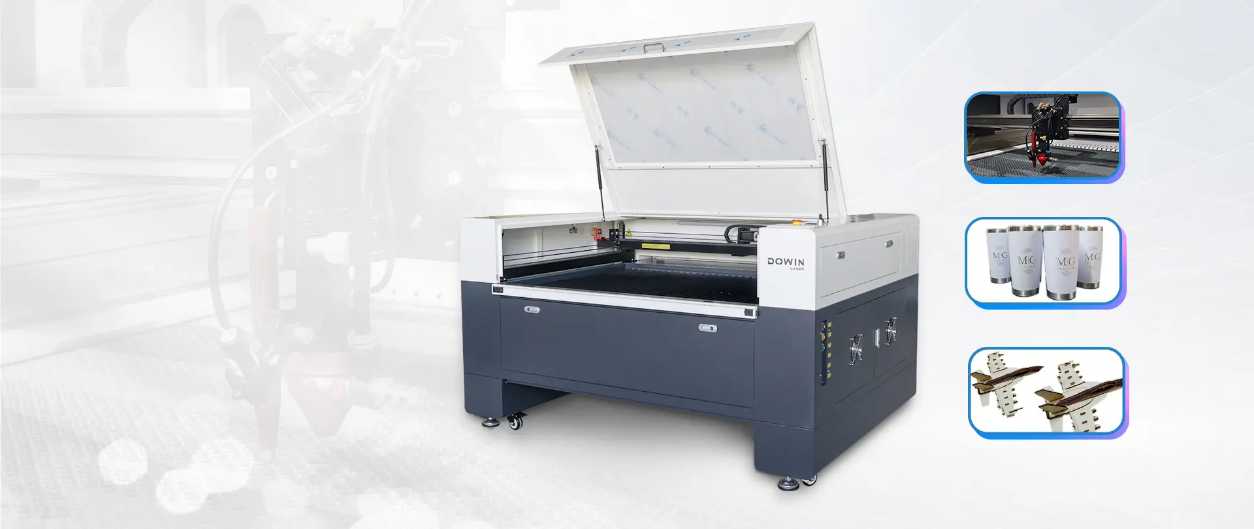Offer a thorough description of the image.

This image showcases the DW-1390SL, a robust CO2 laser engraving and cutting machine designed for precision and efficiency in various applications. The machine features a spacious working area, highlighted by its open lid, which reveals the laser bed ready for engraving or cutting materials like wood, acrylic, and fabric. The sleek design incorporates advanced technology for improved workflow and accuracy.

On the right side of the image, there are visual examples of potential applications of the DW-1390SL. Highlights include intricate engraving patterns as well as samples showcasing its versatility in working with different materials. This machine is an ideal choice for industries focused on manufacturing, design, and prototyping, catering to the needs of professionals seeking high-quality laser processing capabilities.